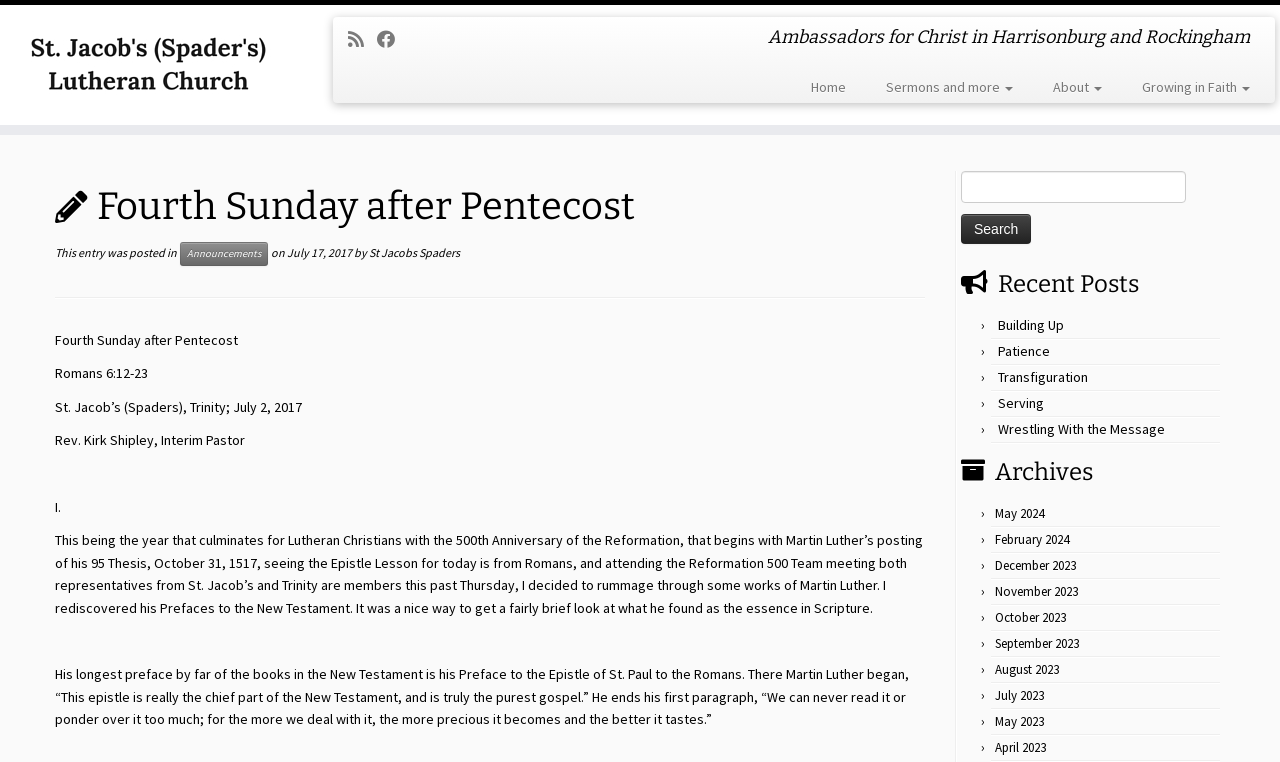Locate and generate the text content of the webpage's heading.

Fourth Sunday after Pentecost